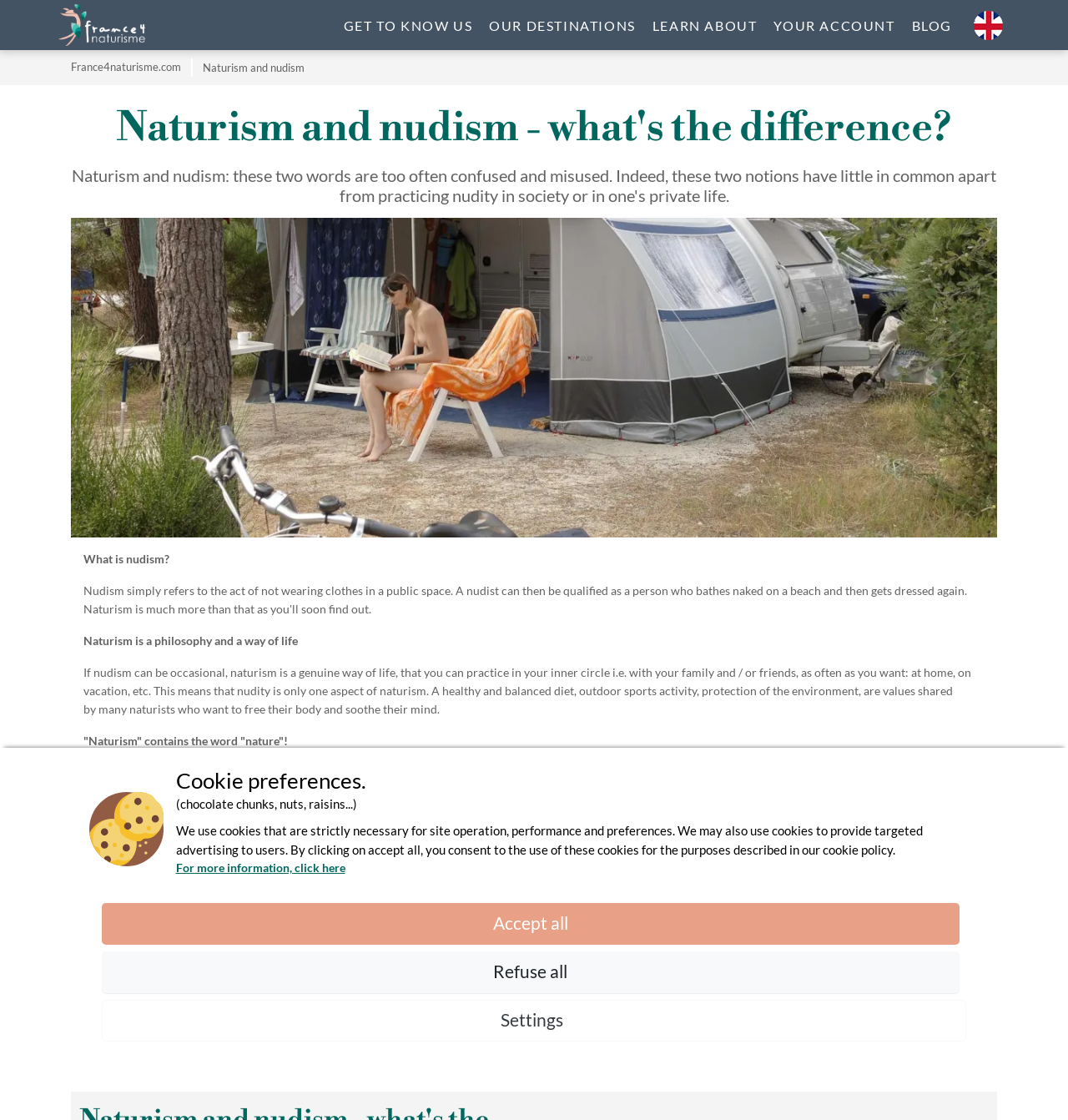What is the main topic of this webpage?
From the image, provide a succinct answer in one word or a short phrase.

Naturism and nudism